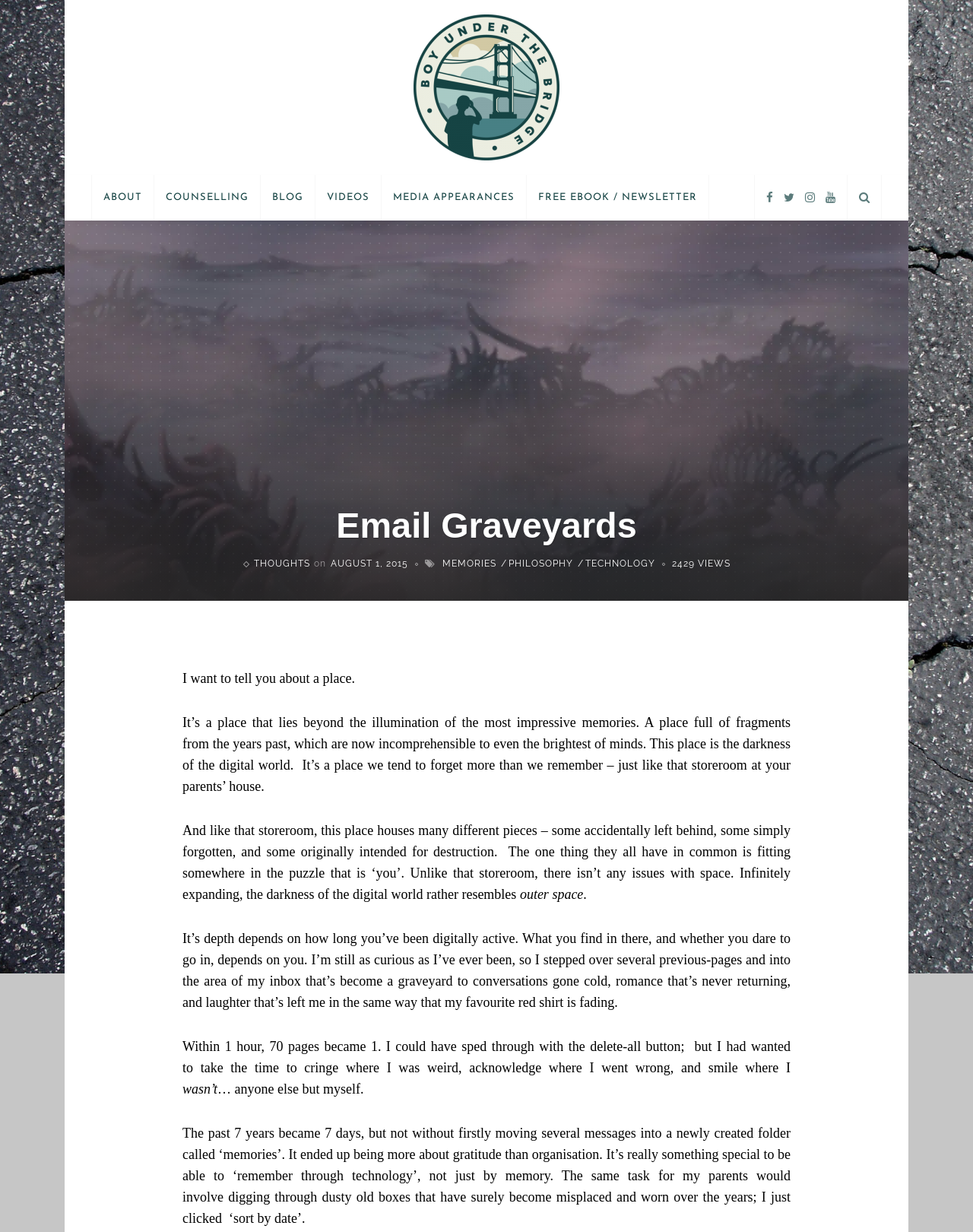What is the date of the blog post?
Using the visual information, answer the question in a single word or phrase.

AUGUST 1, 2015